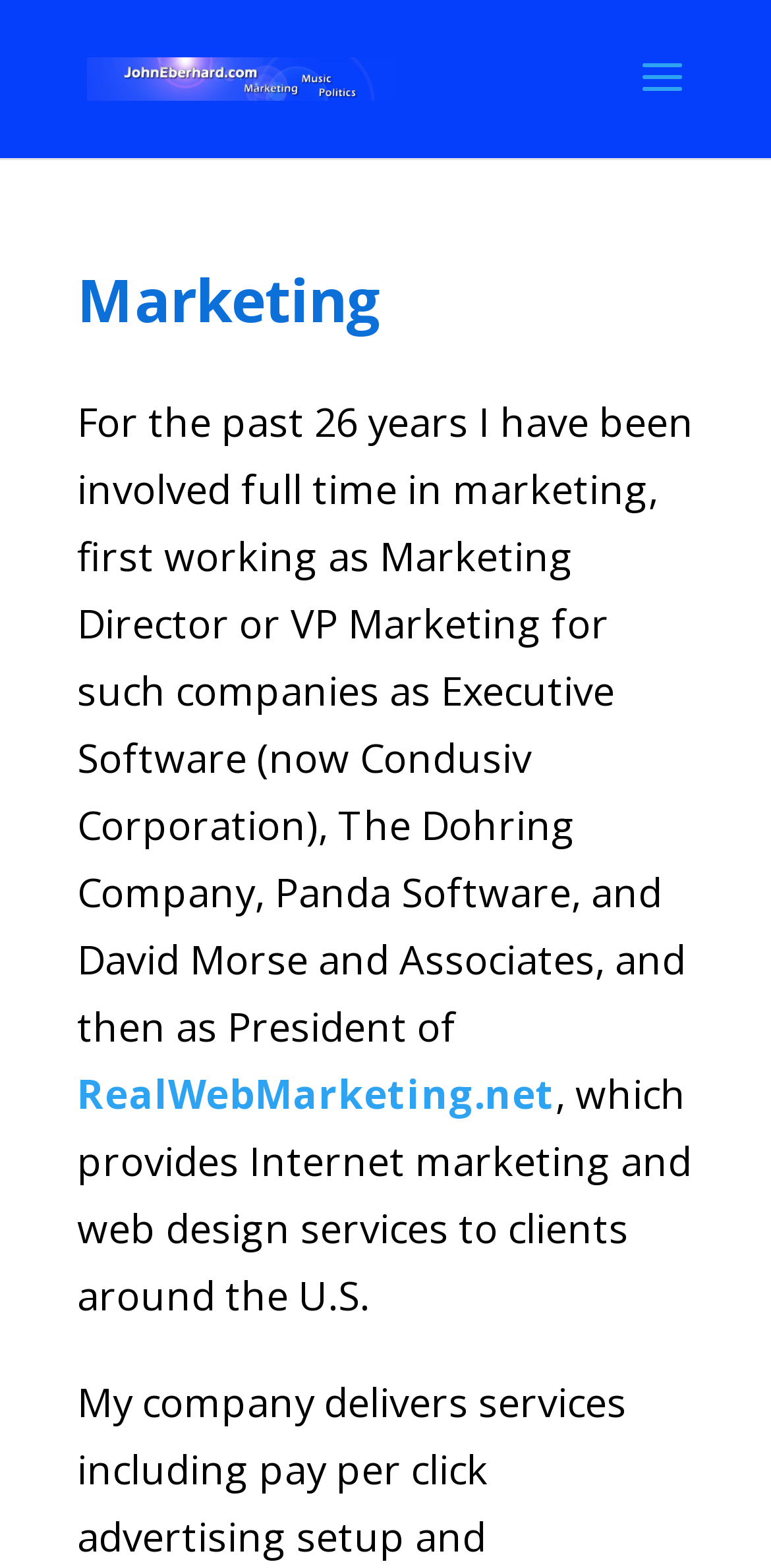Using the information in the image, could you please answer the following question in detail:
How long has the author been involved in marketing?

The webpage states that the author has been involved full-time in marketing for the past 26 years, indicating the duration of the author's involvement in marketing.